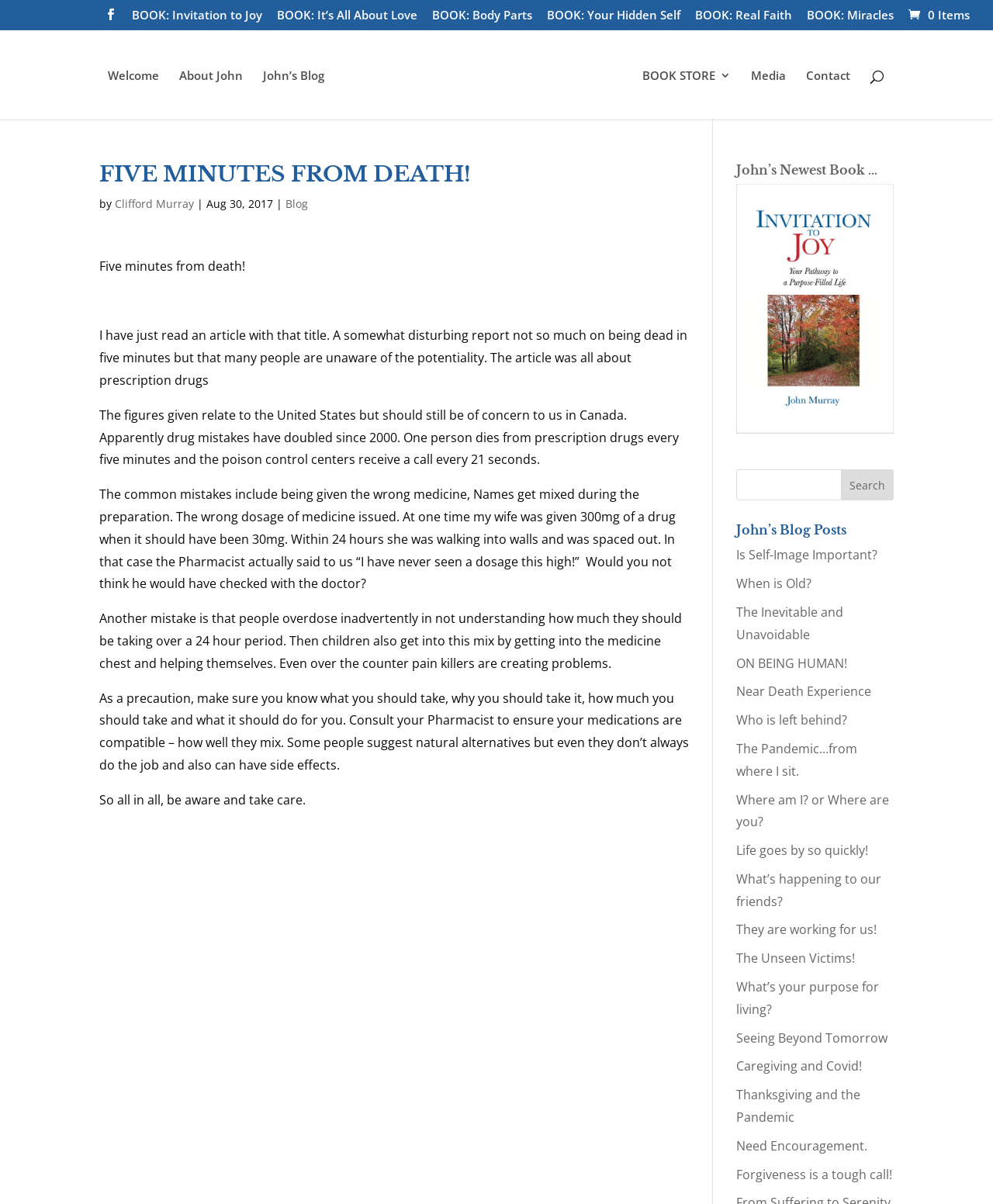Present a detailed account of what is displayed on the webpage.

This webpage is about John Murray, an author and blogger. At the top, there are several links to his books, including "Invitation to Joy", "It's All About Love", and "Miracles". Below these links, there is a navigation menu with links to "Welcome", "About John", "John's Blog", and other sections.

On the left side of the page, there is a search box with a placeholder text "Search for:". Below the search box, there is a link to "John Murray" with an accompanying image of the author.

The main content of the page is an article titled "FIVE MINUTES FROM DEATH!" written by Clifford Murray. The article discusses the dangers of prescription drugs and the importance of being aware of their potential risks. The text is divided into several paragraphs, each discussing a different aspect of the issue.

To the right of the article, there is a section titled "John's Newest Book …" with a link to more information. Below this section, there is a search bar with a button labeled "Search". Underneath the search bar, there are several links to John's blog posts, including "Is Self-Image Important?", "When is Old?", and "The Pandemic…from where I sit.".